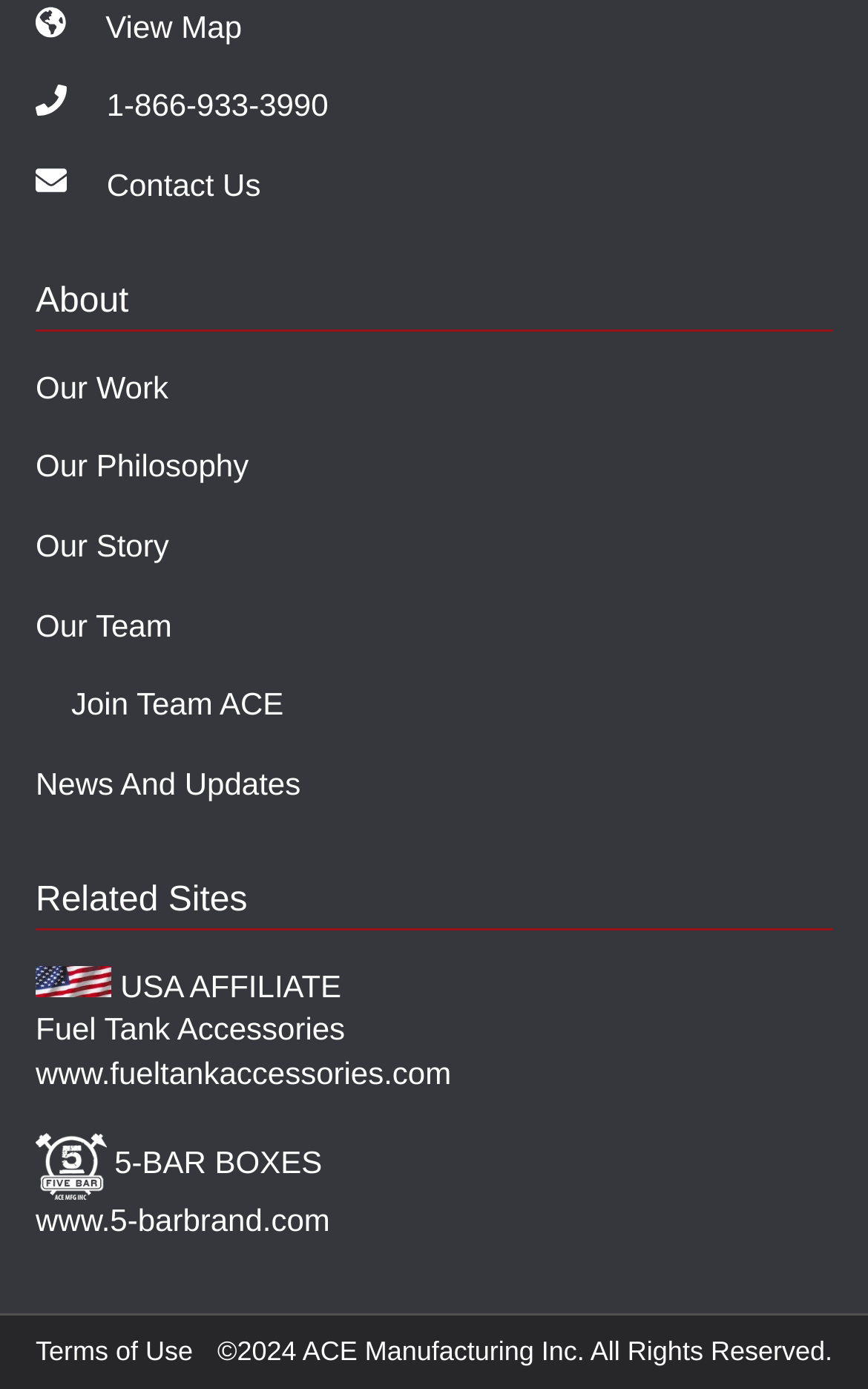How many related sites are listed?
Examine the screenshot and reply with a single word or phrase.

2